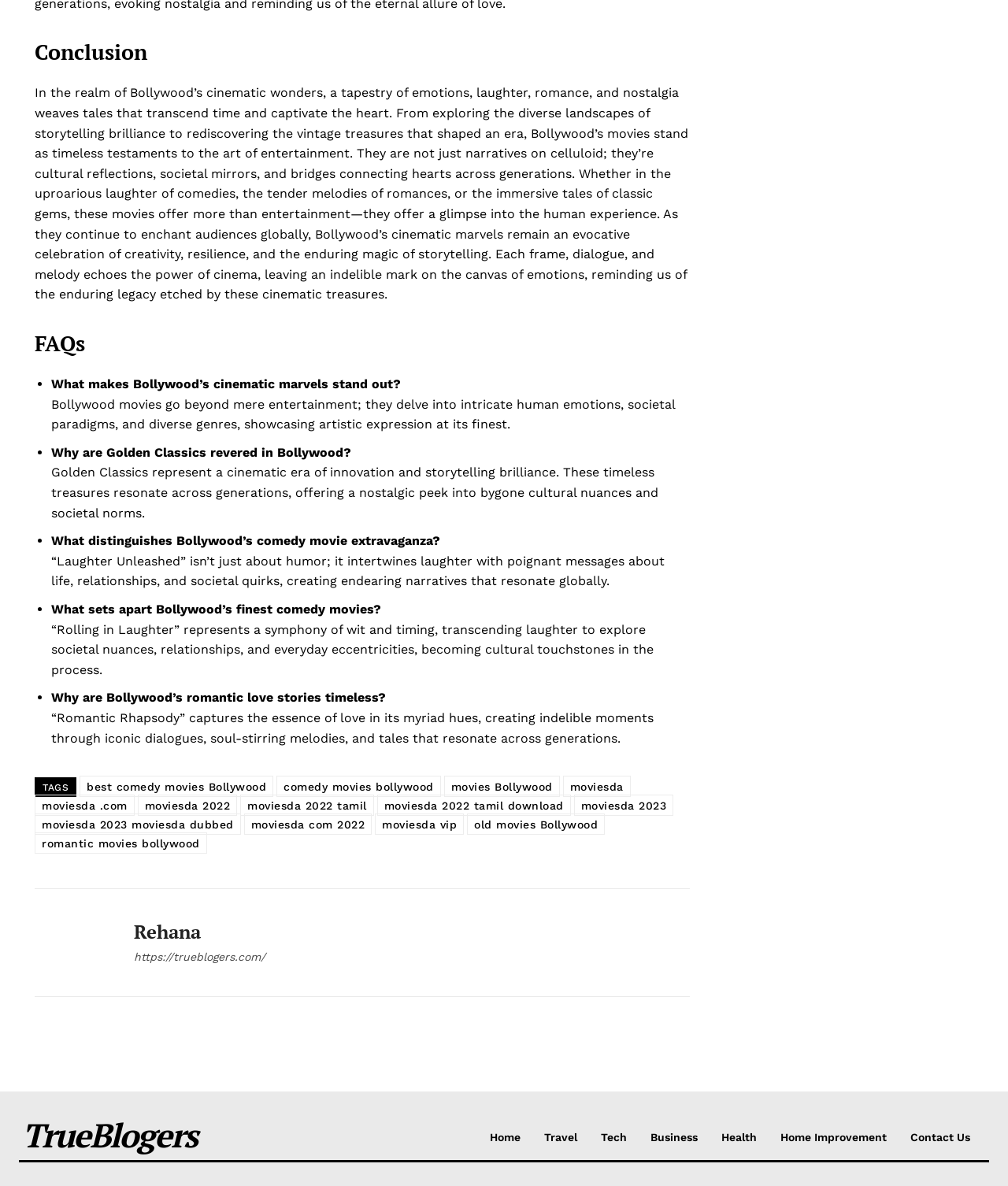How many links are listed under the 'TAGS' section?
Look at the image and answer with only one word or phrase.

14